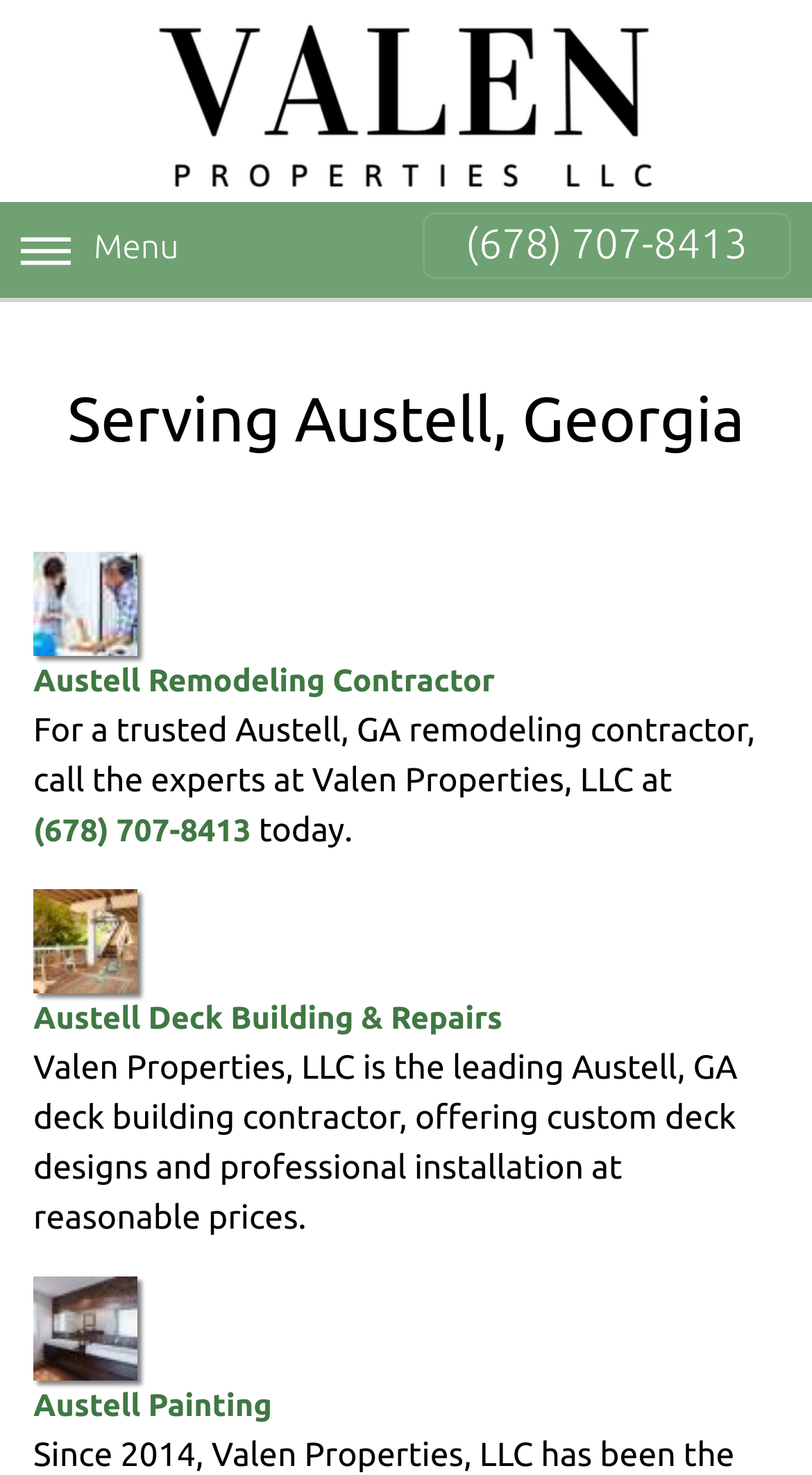Find and extract the text of the primary heading on the webpage.

Serving Austell, Georgia